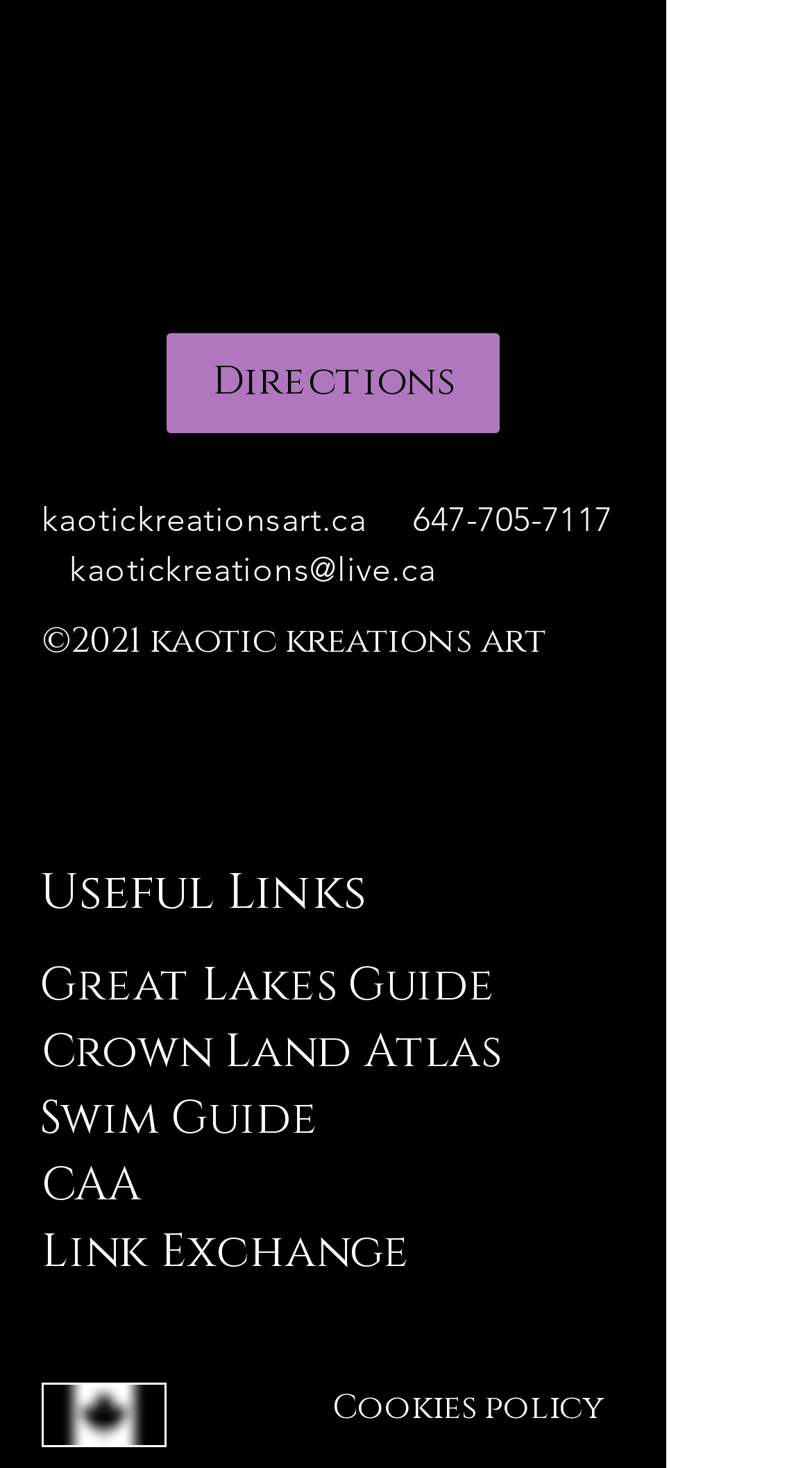From the image, can you give a detailed response to the question below:
What social media platforms are linked on the website?

The social media links can be found in the social bar section, which is located below the content info section, and are displayed as separate links.